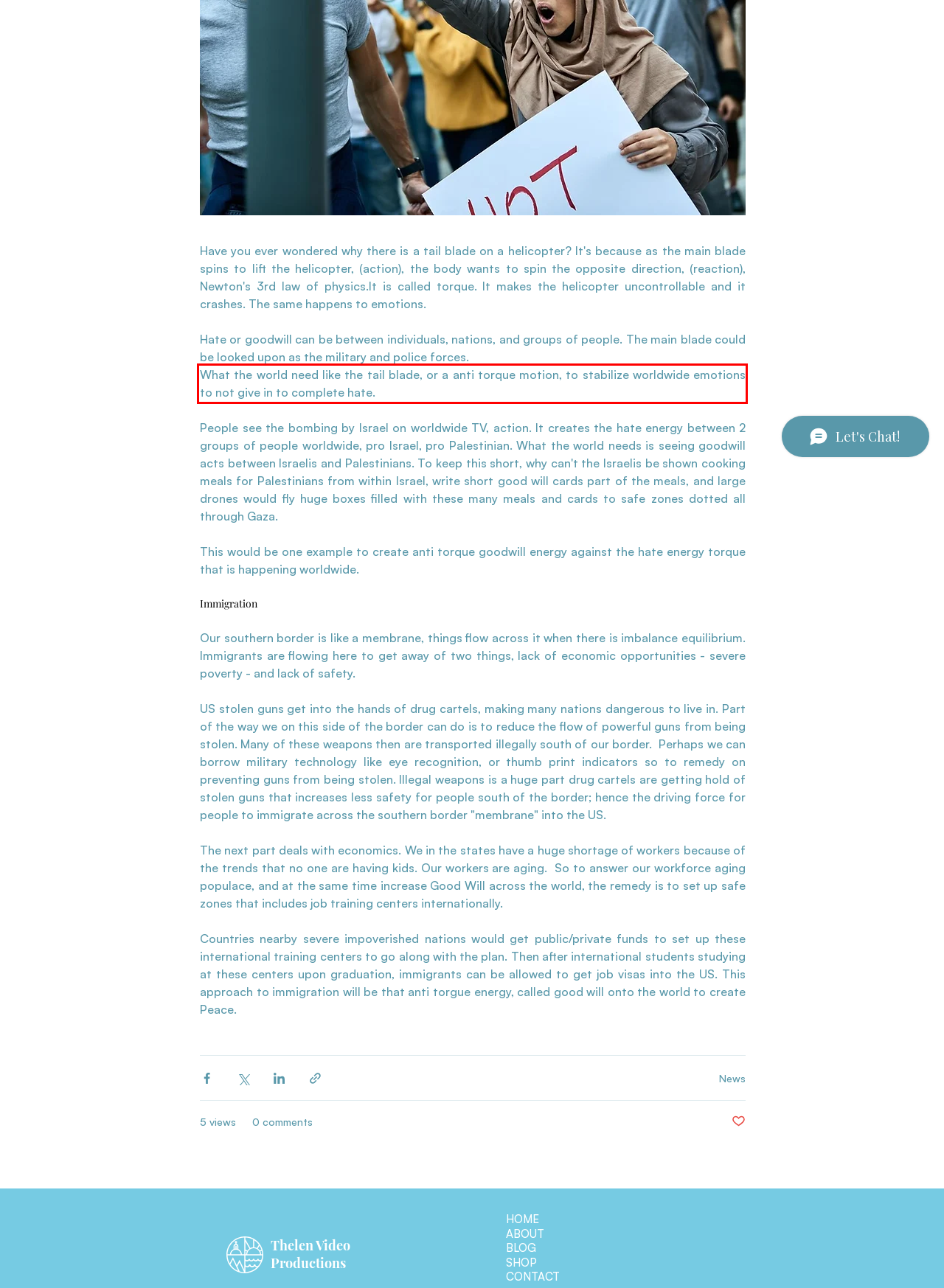You are given a screenshot showing a webpage with a red bounding box. Perform OCR to capture the text within the red bounding box.

What the world need like the tail blade, or a anti torque motion, to stabilize worldwide emotions to not give in to complete hate.